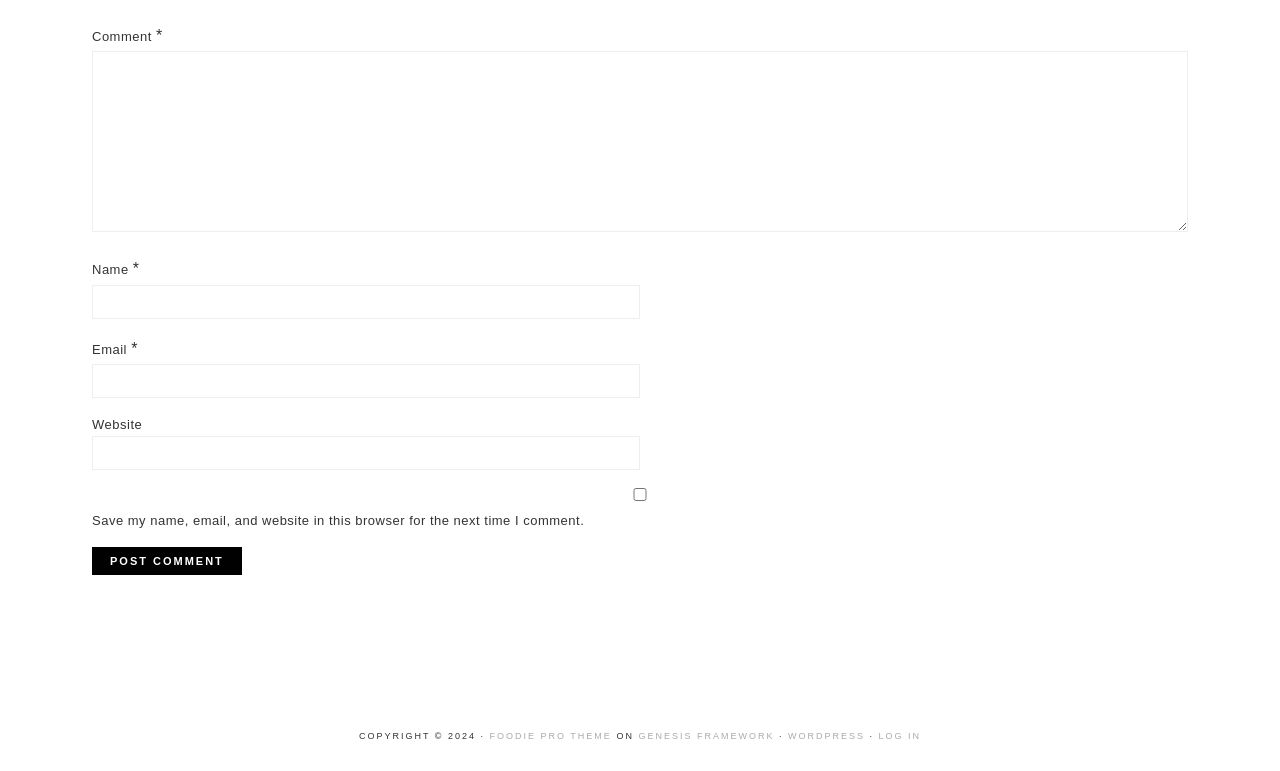Specify the bounding box coordinates of the element's area that should be clicked to execute the given instruction: "Click the post comment button". The coordinates should be four float numbers between 0 and 1, i.e., [left, top, right, bottom].

[0.072, 0.71, 0.189, 0.746]